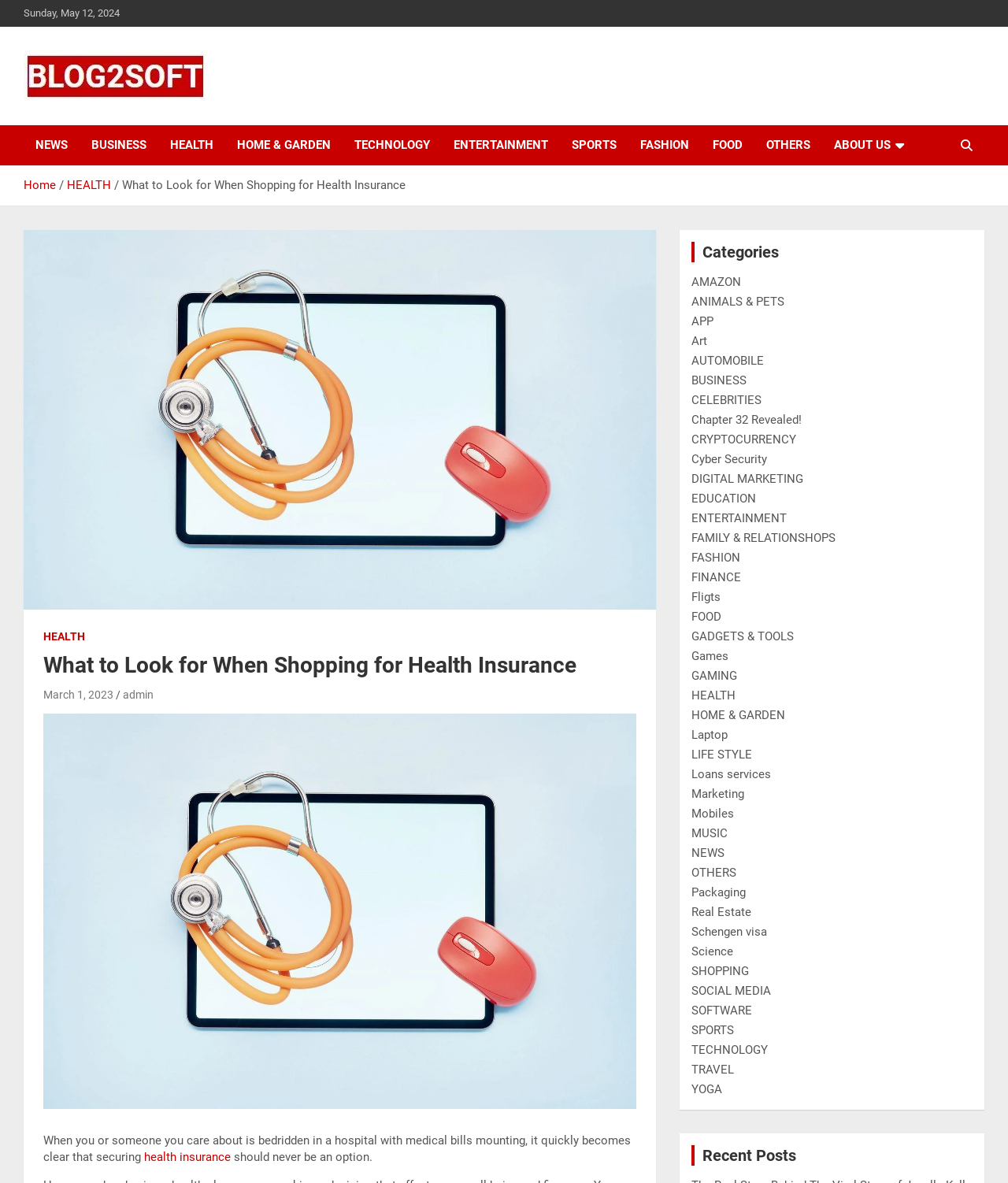Produce a meticulous description of the webpage.

This webpage appears to be a health insurance-related article or blog post. At the top, there is a logo and a navigation menu with links to various categories such as NEWS, BUSINESS, HEALTH, and others. Below the navigation menu, there is a breadcrumbs section showing the current page's hierarchy, with links to the home page and the HEALTH category.

The main content of the page is divided into two sections. On the left, there is a large section with a heading "What to Look for When Shopping for Health Insurance" and a subheading with the date "March 1, 2023". Below the heading, there is a paragraph of text discussing the importance of securing health insurance. The text is followed by a link to "health insurance".

On the right side of the page, there is a section with a heading "Categories" and a list of links to various categories such as AMAZON, ANIMALS & PETS, APP, and many others. Below the categories section, there is another section with a heading "Recent Posts".

At the very top of the page, there is a date "Sunday, May 12, 2024" displayed.